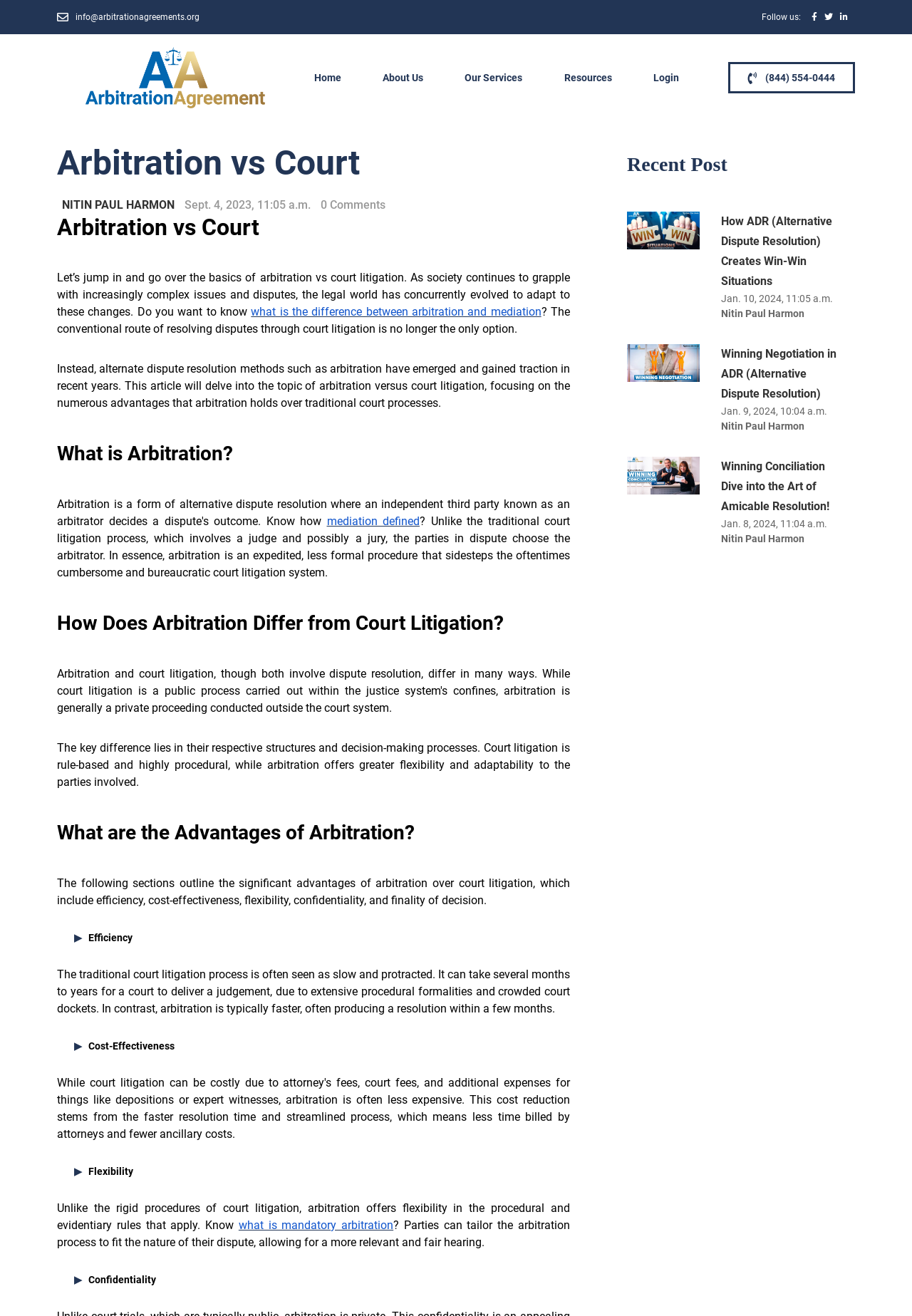Give a detailed account of the webpage.

This webpage is about arbitration and its comparison with court litigation. At the top, there is a navigation menu with links to "Home", "About Us", "Our Services", "Resources", and "Login". On the top right, there is a phone number "(844) 554-0444" and a link to "info@arbitrationagreements.org". Below the navigation menu, there is a logo of "Arbitration" with a link to it.

The main content of the webpage is divided into sections. The first section has a heading "Arbitration vs Court" and an article that discusses the basics of arbitration and its differences with court litigation. The article is written by "NITIN PAUL HARMON" and was published on "Sept. 4, 2023, 11:05 a.m." with "0 Comments".

The next section has a heading "What is Arbitration?" and explains that arbitration is an expedited, less formal procedure that sidesteps the traditional court litigation system. The section after that has a heading "How Does Arbitration Differ from Court Litigation?" and discusses the key differences between the two.

The following sections discuss the advantages of arbitration, including efficiency, cost-effectiveness, flexibility, confidentiality, and finality of decision. Each advantage is explained in detail, with examples and comparisons to court litigation.

On the right side of the webpage, there is a section titled "Recent Post" with three articles about alternative dispute resolution (ADR). Each article has an image and a heading, and they are titled "How ADR (Alternative Dispute Resolution) Creates Win-Win Situations", "Winning Negotiation in ADR (Alternative Dispute Resolution)", and "Winning Conciliation Dive into the Art of Amicable Resolution!".